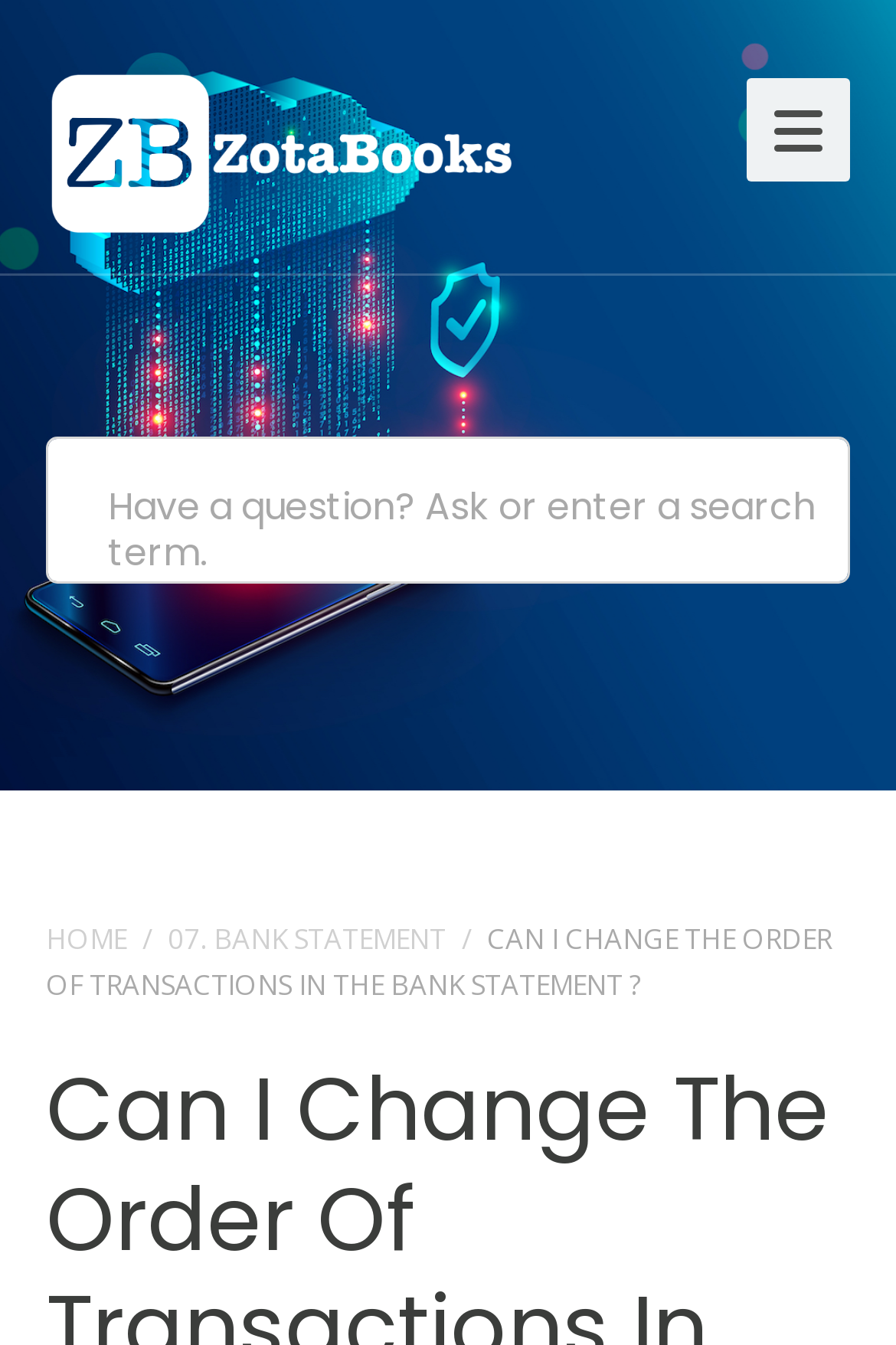Respond to the question below with a single word or phrase:
How many links are in the breadcrumb navigation?

3